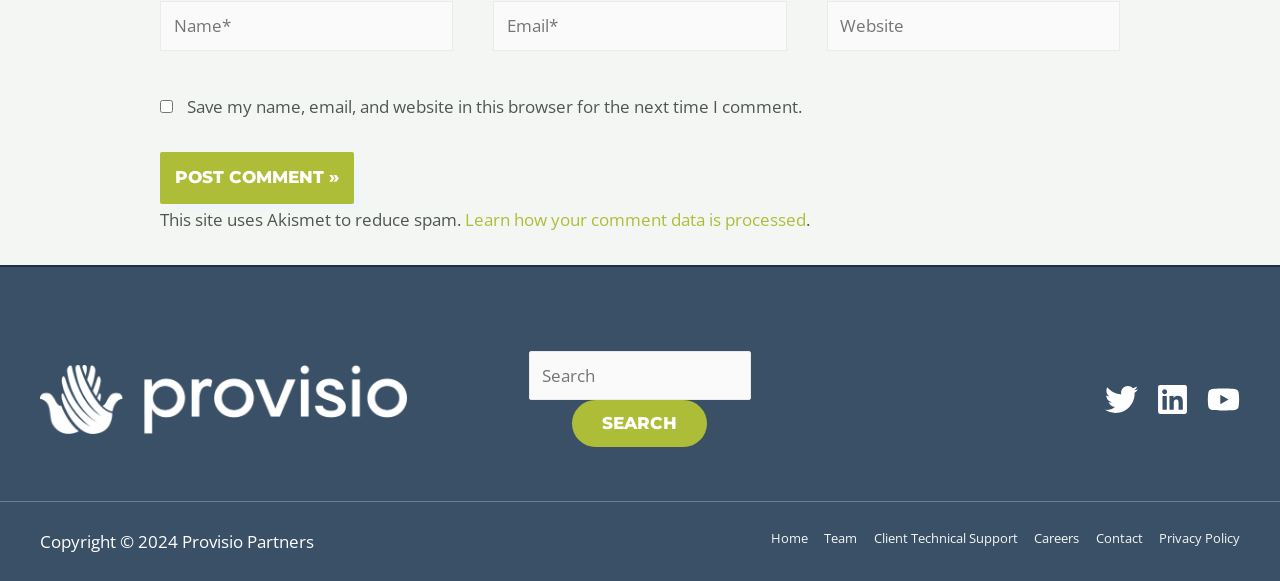What type of content is the site using to reduce spam?
Refer to the image and provide a one-word or short phrase answer.

Akismet